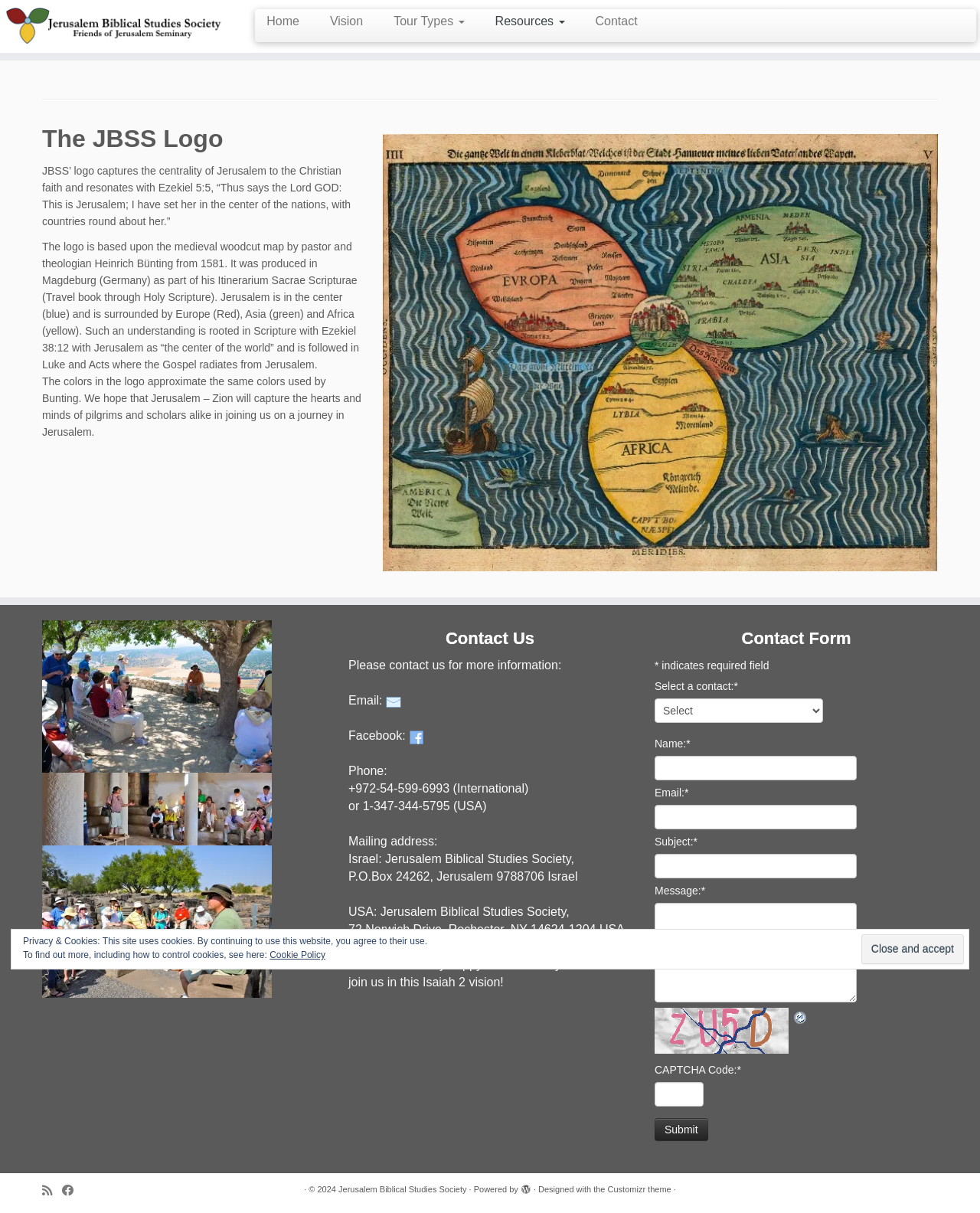Find the bounding box coordinates for the area you need to click to carry out the instruction: "Click the Home link". The coordinates should be four float numbers between 0 and 1, indicated as [left, top, right, bottom].

[0.268, 0.008, 0.321, 0.028]